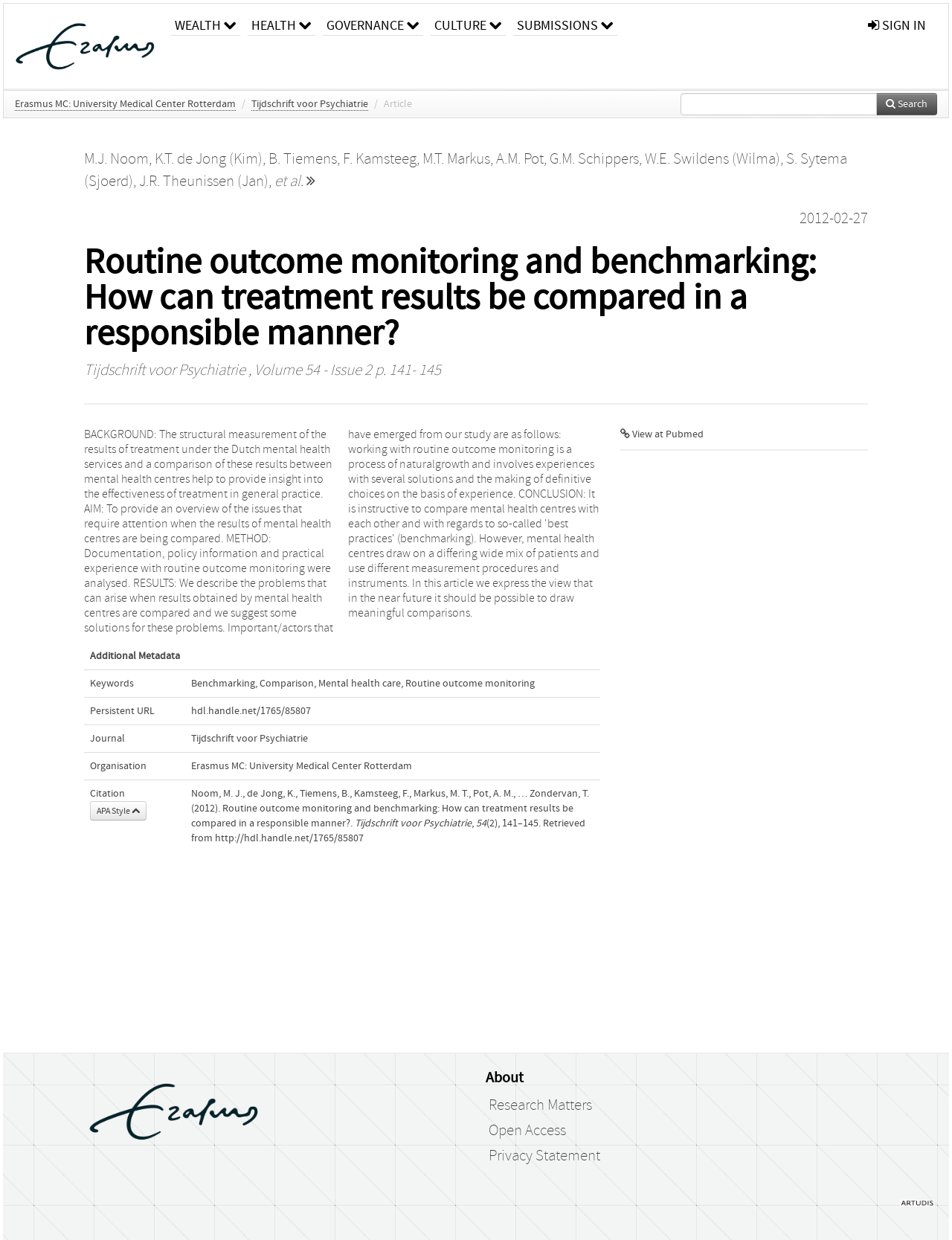Pinpoint the bounding box coordinates of the area that must be clicked to complete this instruction: "Search for articles".

[0.92, 0.075, 0.984, 0.093]